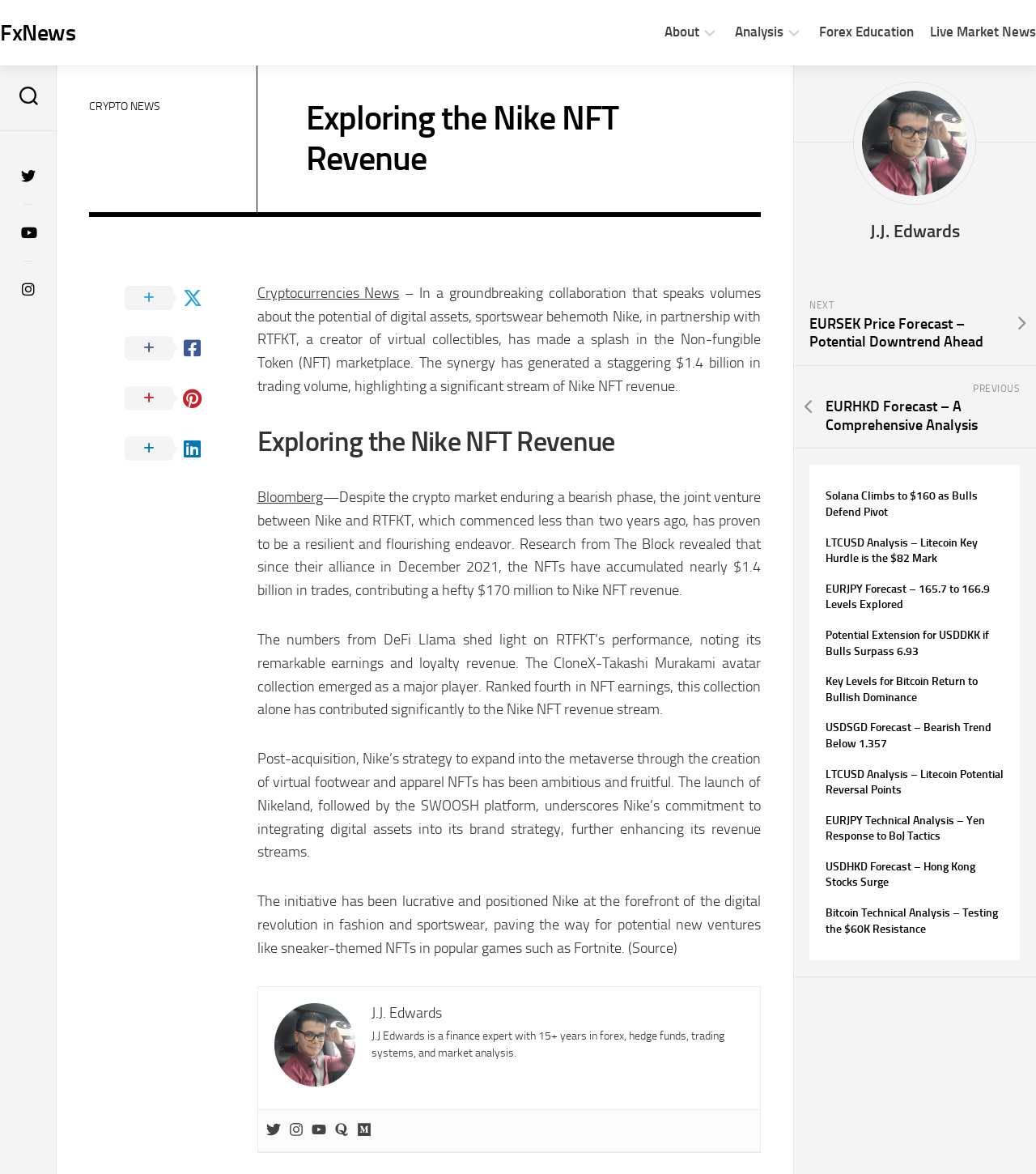Please locate the bounding box coordinates of the element that needs to be clicked to achieve the following instruction: "Click on the 'About' link". The coordinates should be four float numbers between 0 and 1, i.e., [left, top, right, bottom].

[0.61, 0.02, 0.644, 0.034]